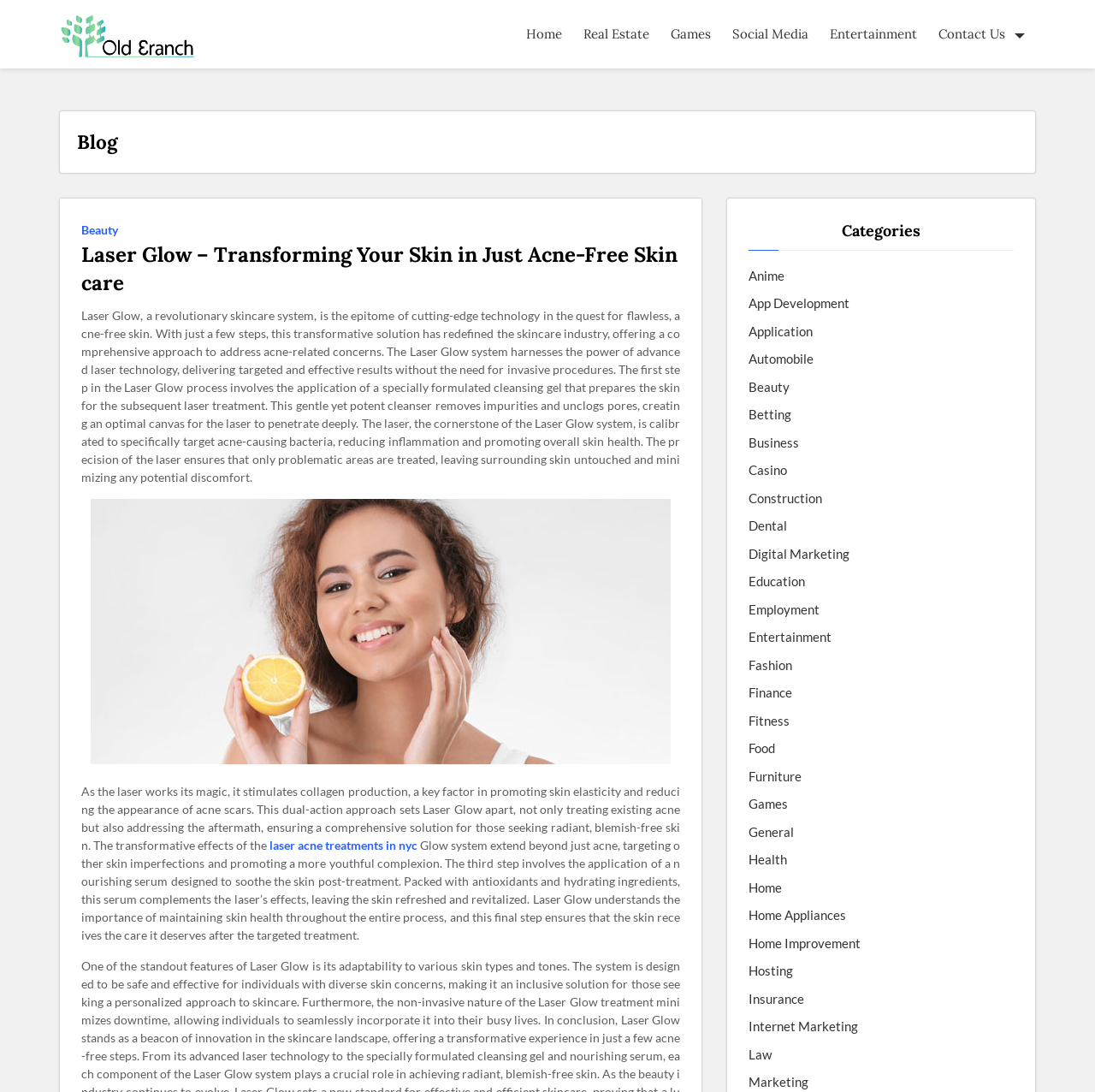Locate the bounding box coordinates of the segment that needs to be clicked to meet this instruction: "Read the blog post about Laser Glow".

[0.074, 0.22, 0.621, 0.272]